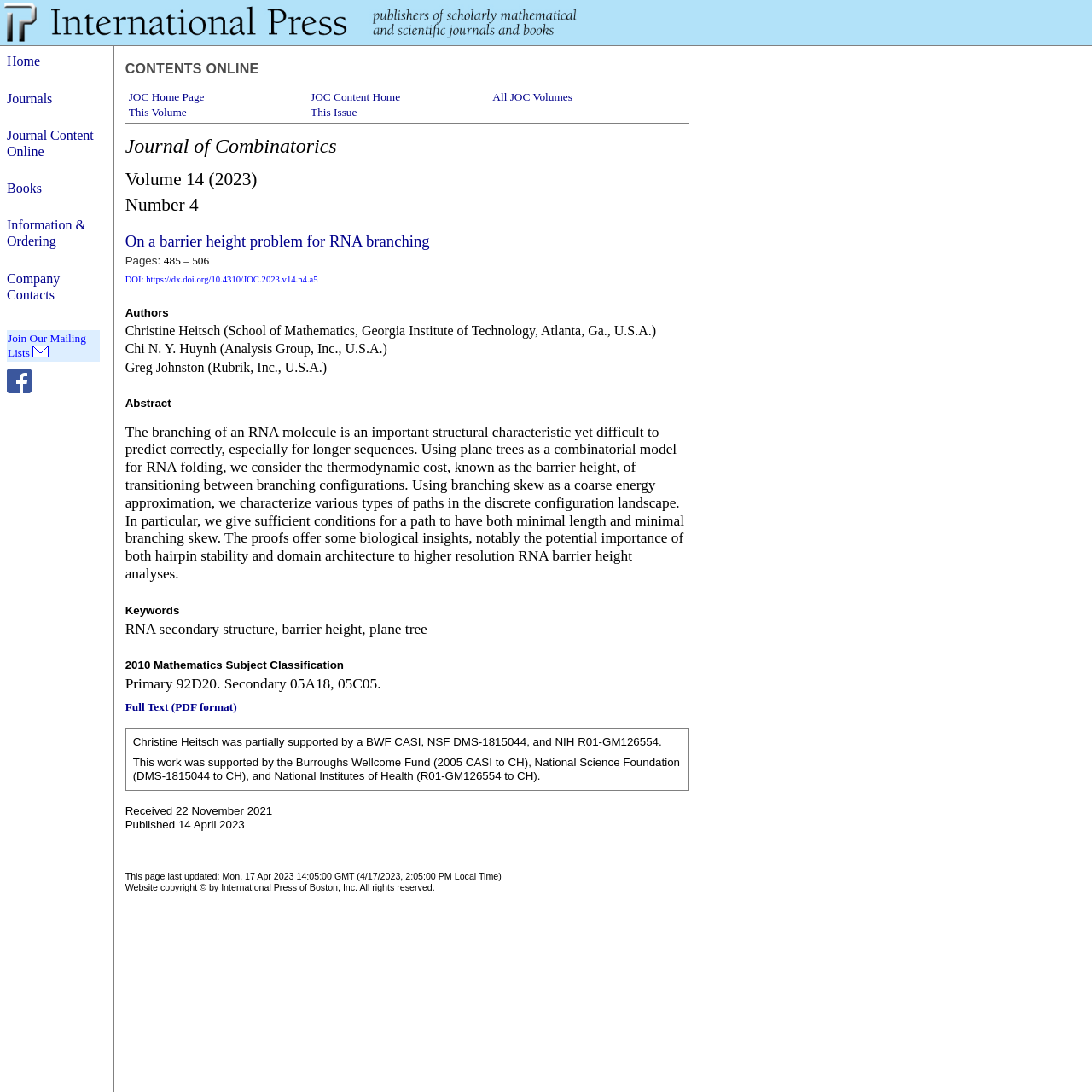Identify the bounding box of the UI element described as follows: "This Volume". Provide the coordinates as four float numbers in the range of 0 to 1 [left, top, right, bottom].

[0.118, 0.097, 0.171, 0.109]